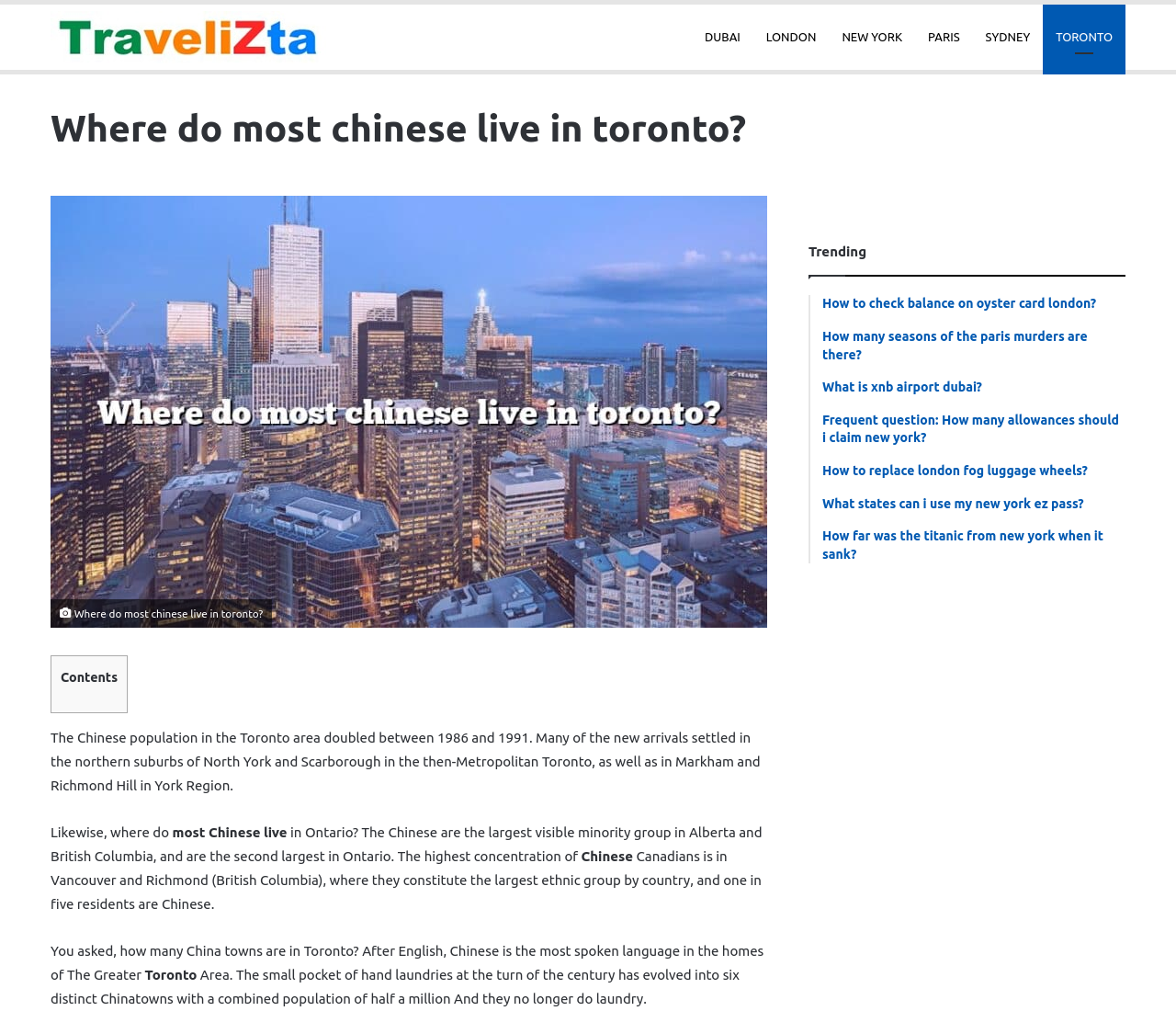Find the coordinates for the bounding box of the element with this description: "New York".

[0.705, 0.005, 0.778, 0.069]